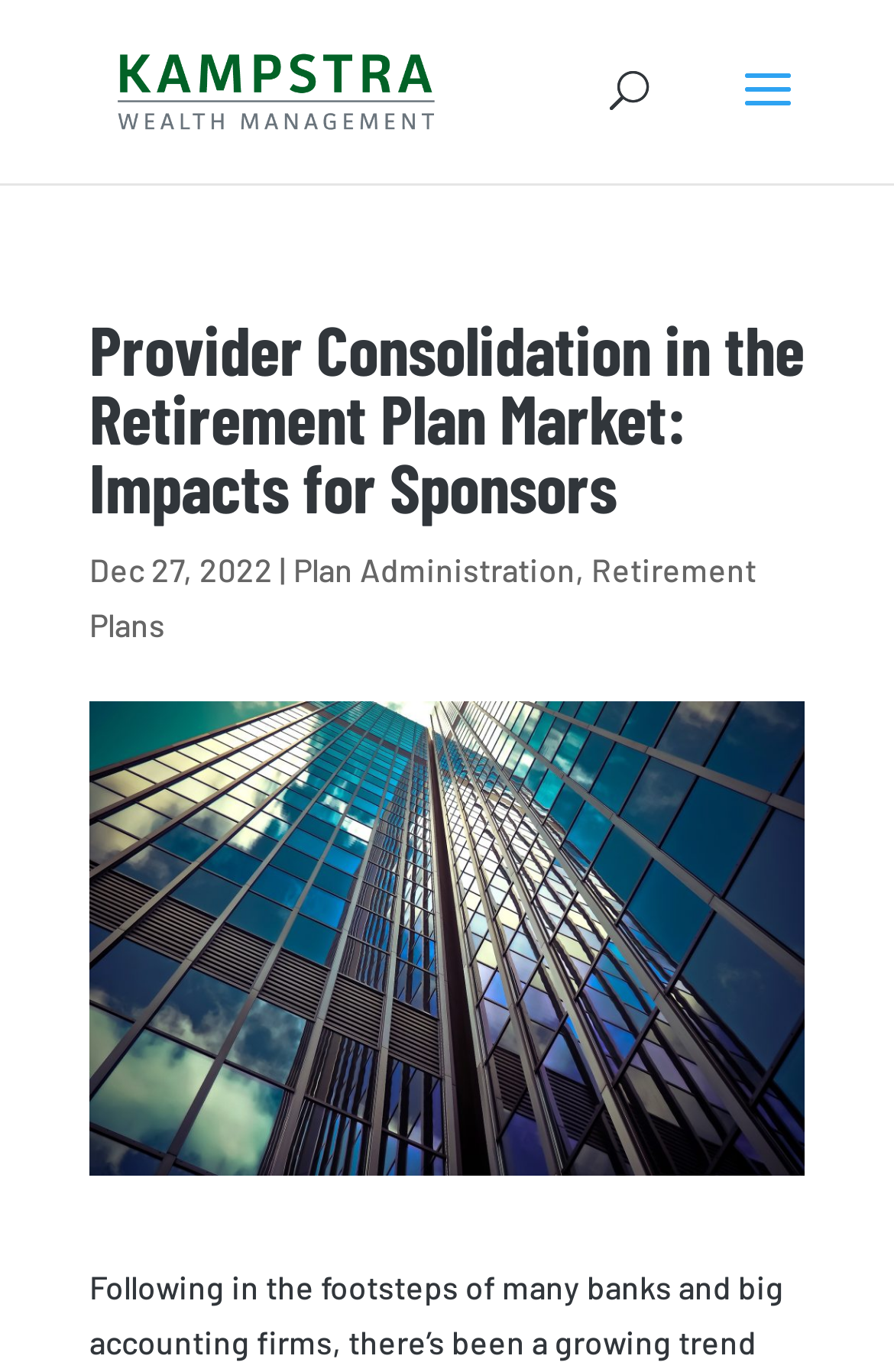Given the following UI element description: "alt="Kampstra Wealth Management"", find the bounding box coordinates in the webpage screenshot.

[0.108, 0.049, 0.508, 0.078]